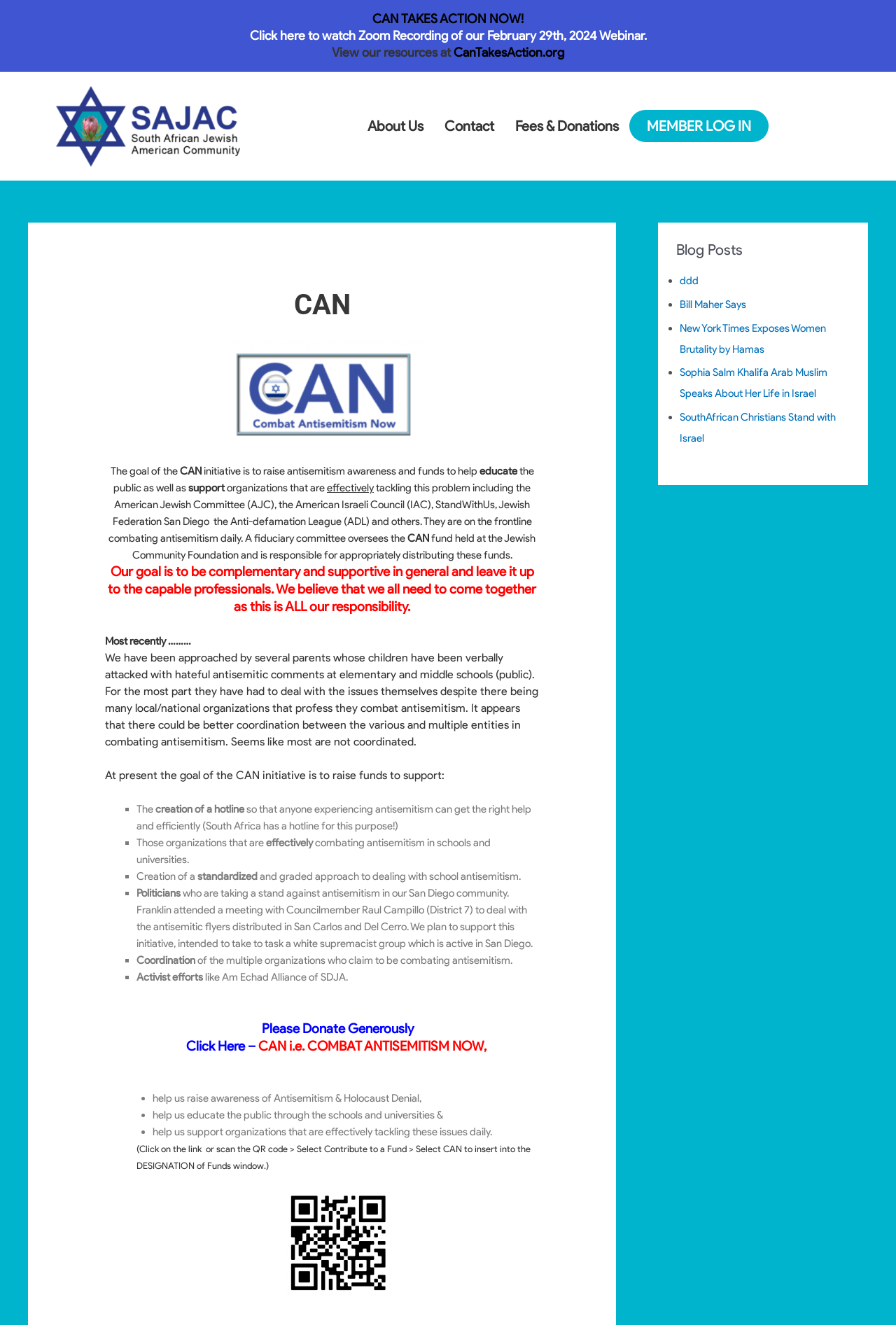Provide an in-depth caption for the contents of the webpage.

The webpage is dedicated to the CAN (Combat Antisemitism Now) initiative, which aims to raise awareness and funds to combat antisemitism. At the top of the page, there is a prominent heading "CAN TAKES ACTION NOW!" followed by a link to watch a Zoom recording of a webinar. Below this, there is a section with links to resources and a call to action to view them.

The main content of the page is divided into two columns. The left column contains a heading "CAN" and a brief description of the initiative's goal, which is to raise awareness and funds to help educate the public and support organizations that are effectively tackling antisemitism. This is followed by a detailed explanation of the initiative's objectives, including supporting organizations that combat antisemitism, creating a hotline for victims of antisemitism, and developing a standardized approach to dealing with school antisemitism.

The right column contains a section with blog posts, which includes a list of links to various articles and news stories related to antisemitism and the CAN initiative. There is also a section with a heading "About Us" and links to pages for "Contact", "Fees & Donations", and "MEMBER LOG IN".

Throughout the page, there are several calls to action, including a prominent button to donate generously and support the CAN initiative. There is also a QR code that can be scanned to contribute to the fund. Overall, the page is focused on raising awareness and funds to combat antisemitism and promoting the CAN initiative's goals and objectives.